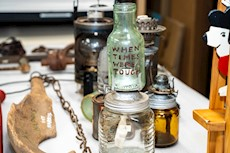Offer an in-depth caption of the image, mentioning all notable aspects.

This image captures a nostalgic arrangement of various vintage items, emblematic of resourcefulness in challenging times. Prominently displayed is a glass bottle inscribed with the phrase "WHEN TIMES WERE TOUGH," serving as a poignant reminder of resilience. Surrounding the bottle are other antique jars and containers, each with its unique character, contributing to the overall aesthetic of ingenuity and adaptation. The setting suggests a focus on historical artifacts that celebrate human creativity and determination in the face of adversity. This collection invites viewers to reflect on how past generations navigated difficulties through innovation and thriftiness, highlighting the theme of making do in tough times.